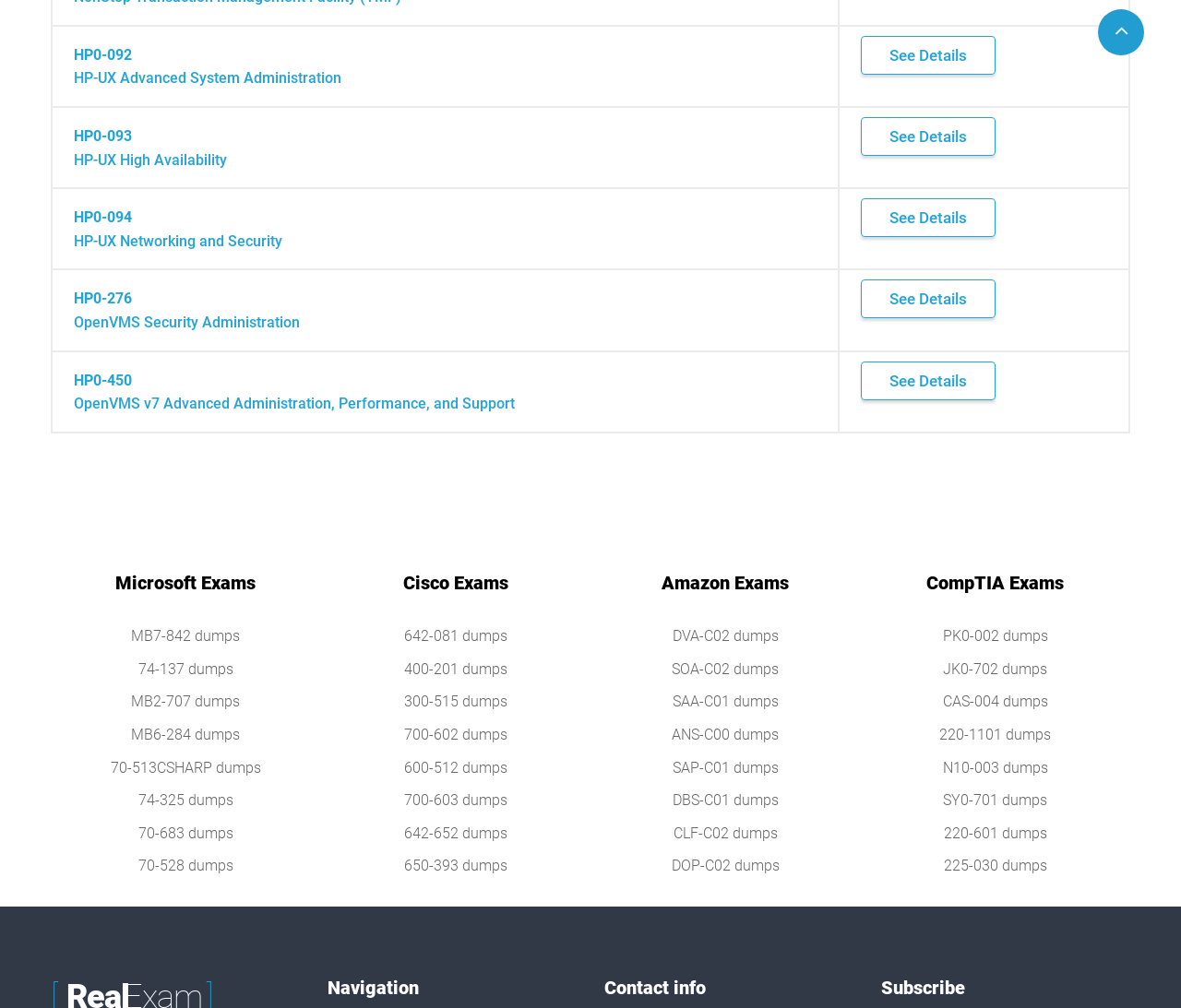Identify the bounding box coordinates for the UI element described as: "HP0-094 HP-UX Networking and Security".

[0.062, 0.207, 0.239, 0.248]